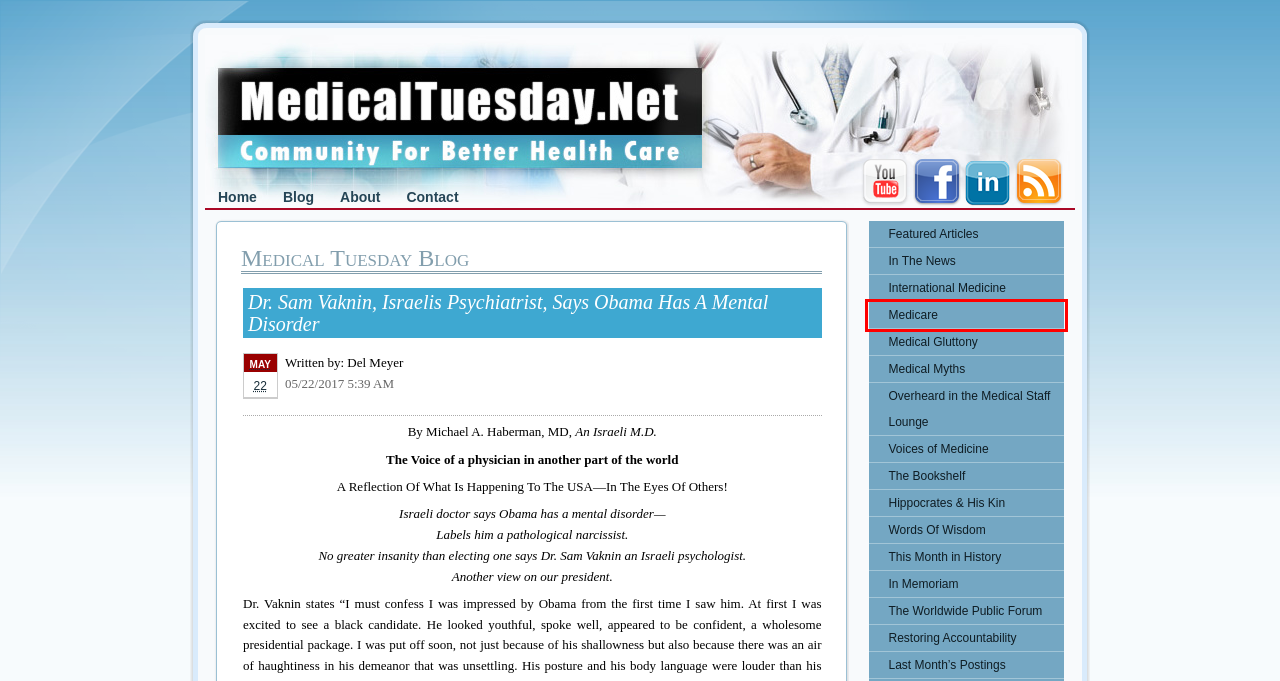You have a screenshot of a webpage with a red rectangle bounding box around an element. Identify the best matching webpage description for the new page that appears after clicking the element in the bounding box. The descriptions are:
A. MedicalTuesday.Net |   Words Of Wisdom
B. MedicalTuesday.Net |   Contact Medical Tuesday
C. MedicalTuesday.Net |   Last Month’s Postings
D. MedicalTuesday.Net | Community For Better Health Care
E. MedicalTuesday.Net |   Feature Article
F. MedicalTuesday.Net |   Medicare Review
G. MedicalTuesday.Net |   This Month in History
H. MedicalTuesday.Net |   Voices of Medicine

F